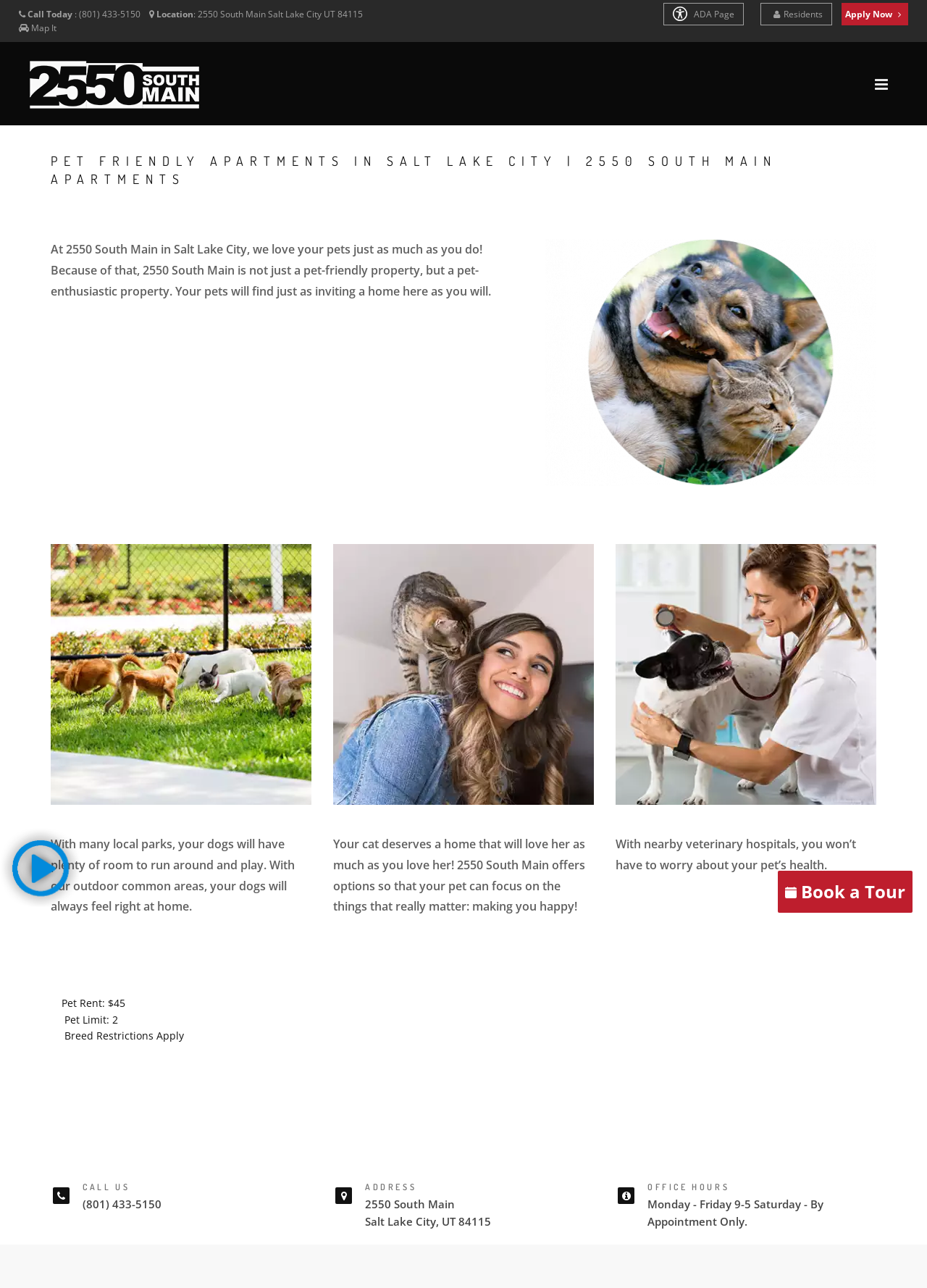What are the office hours?
Please craft a detailed and exhaustive response to the question.

I found the office hours by looking at the section that talks about office hours, where it says 'Monday - Friday 9-5 Saturday - By Appointment Only'.